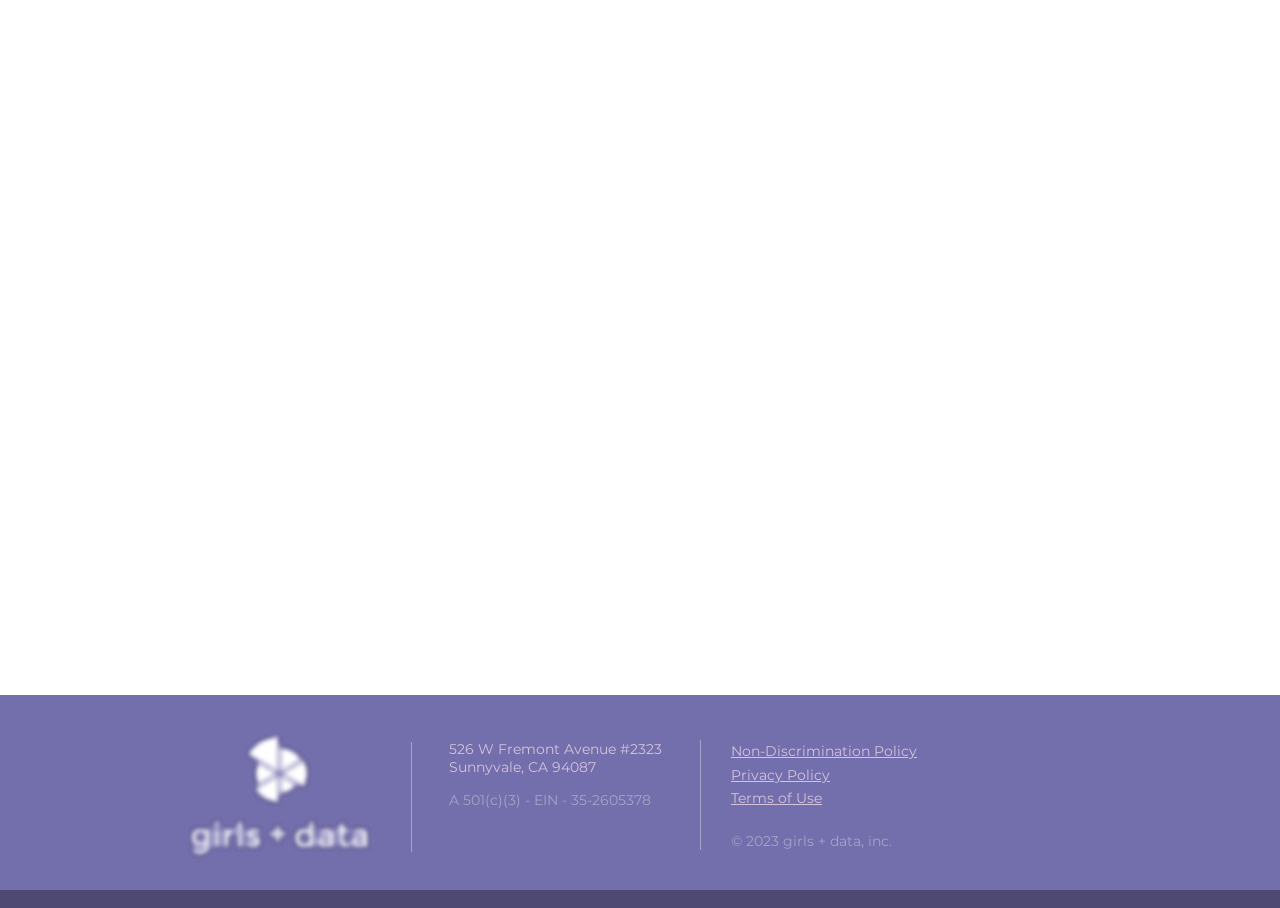Using a single word or phrase, answer the following question: 
What is the address of girls + data, inc.?

526 W Fremont Avenue #2323